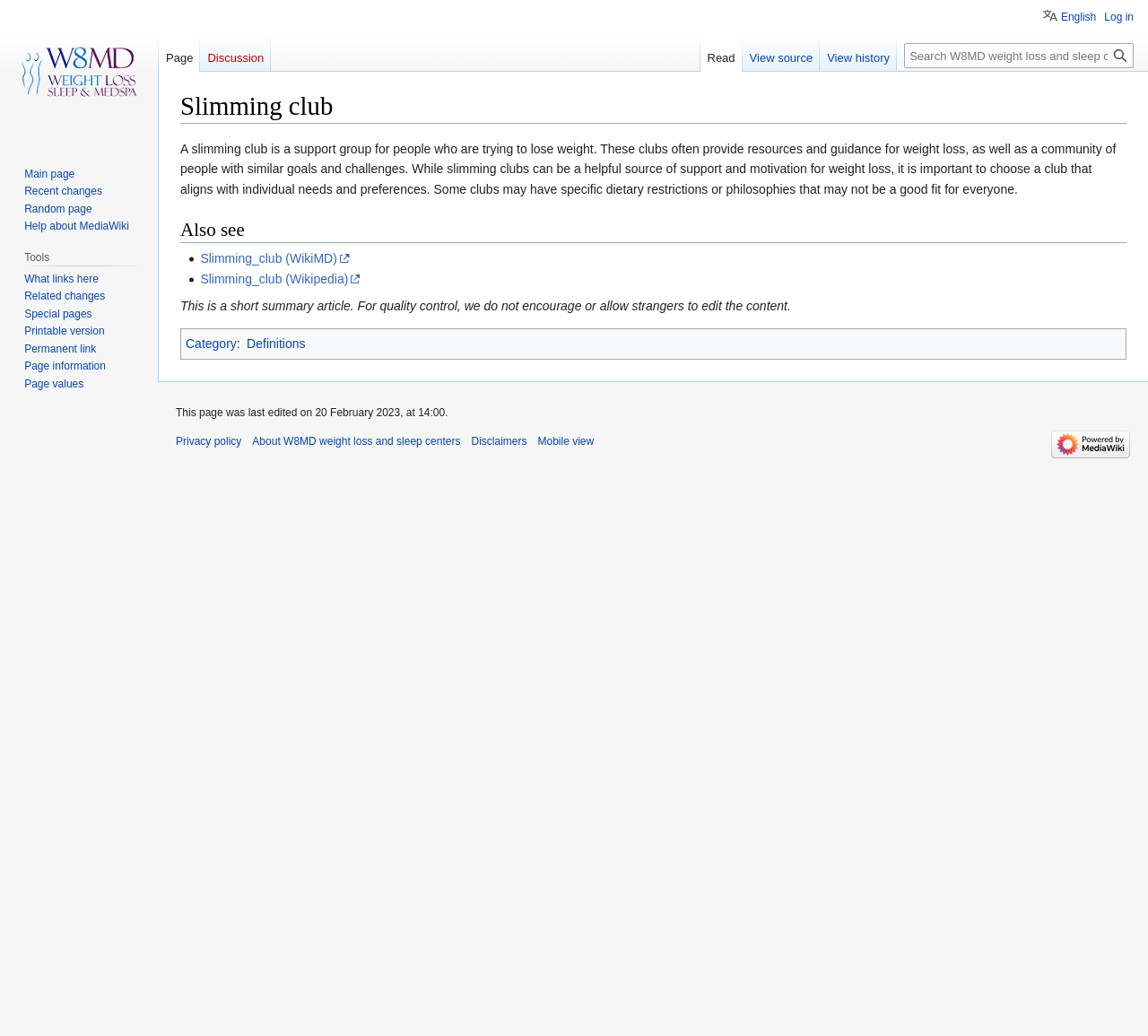What is a slimming club?
Your answer should be a single word or phrase derived from the screenshot.

Support group for weight loss